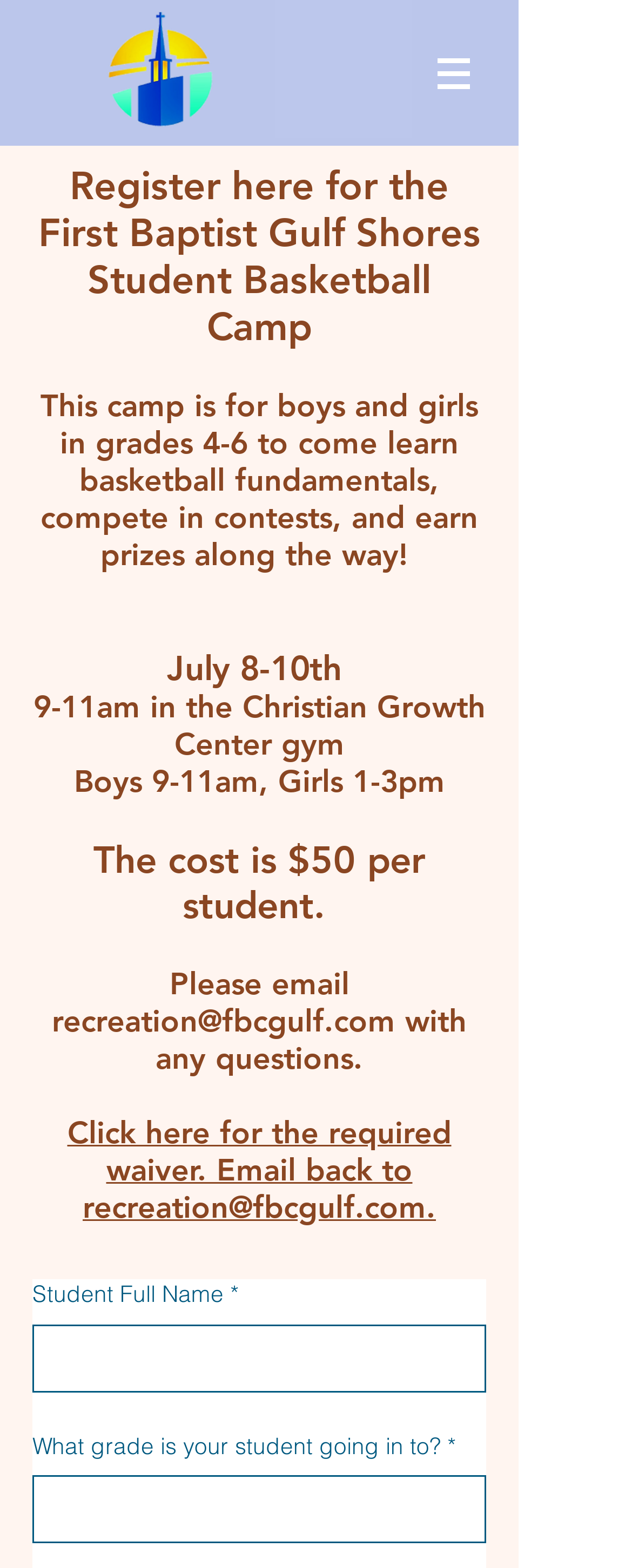Locate the bounding box coordinates of the UI element described by: "recreation@fbcgulf.com". Provide the coordinates as four float numbers between 0 and 1, formatted as [left, top, right, bottom].

[0.082, 0.639, 0.626, 0.663]